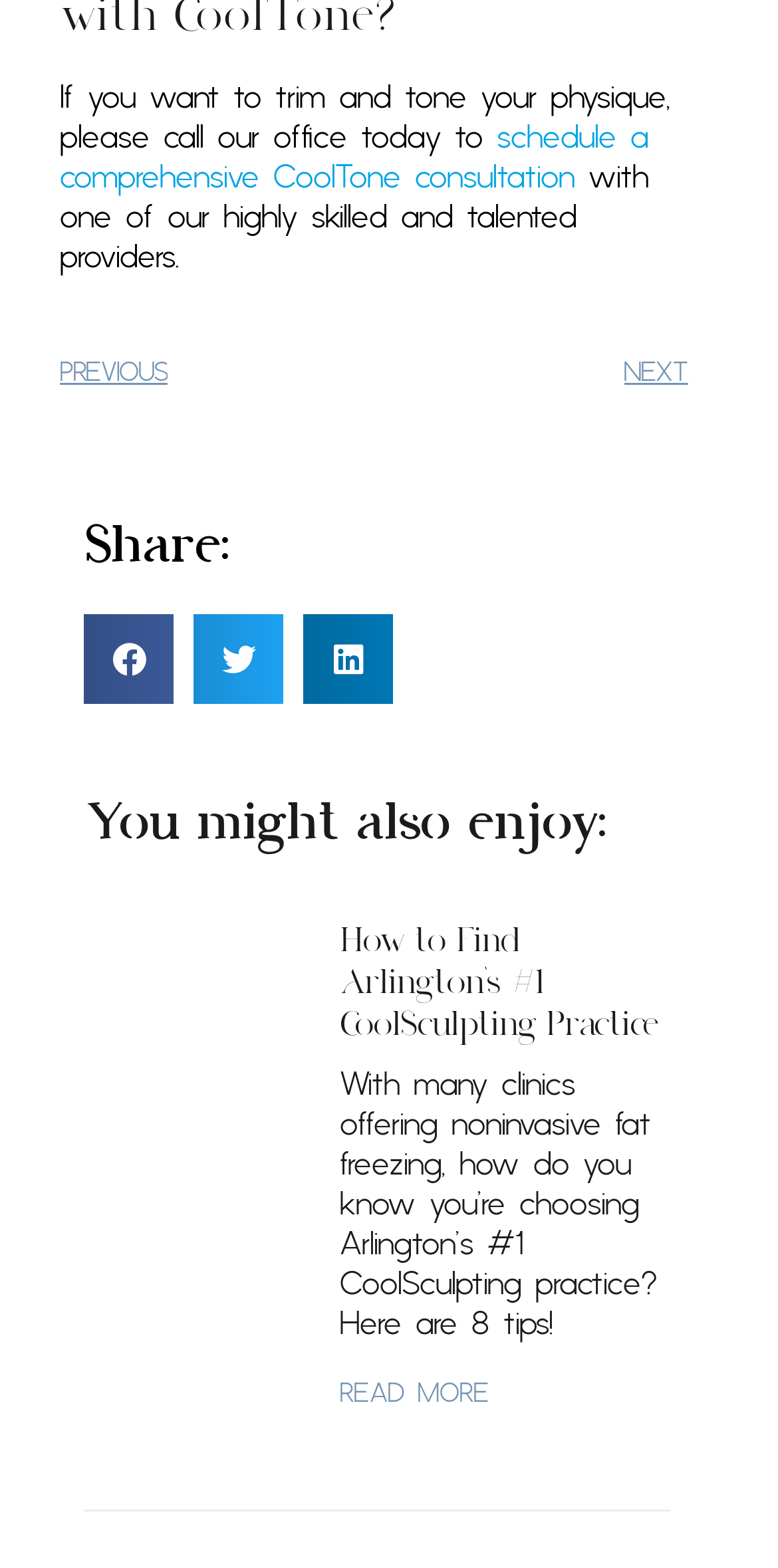What is the purpose of calling the office?
Based on the image, answer the question with a single word or brief phrase.

Schedule a consultation